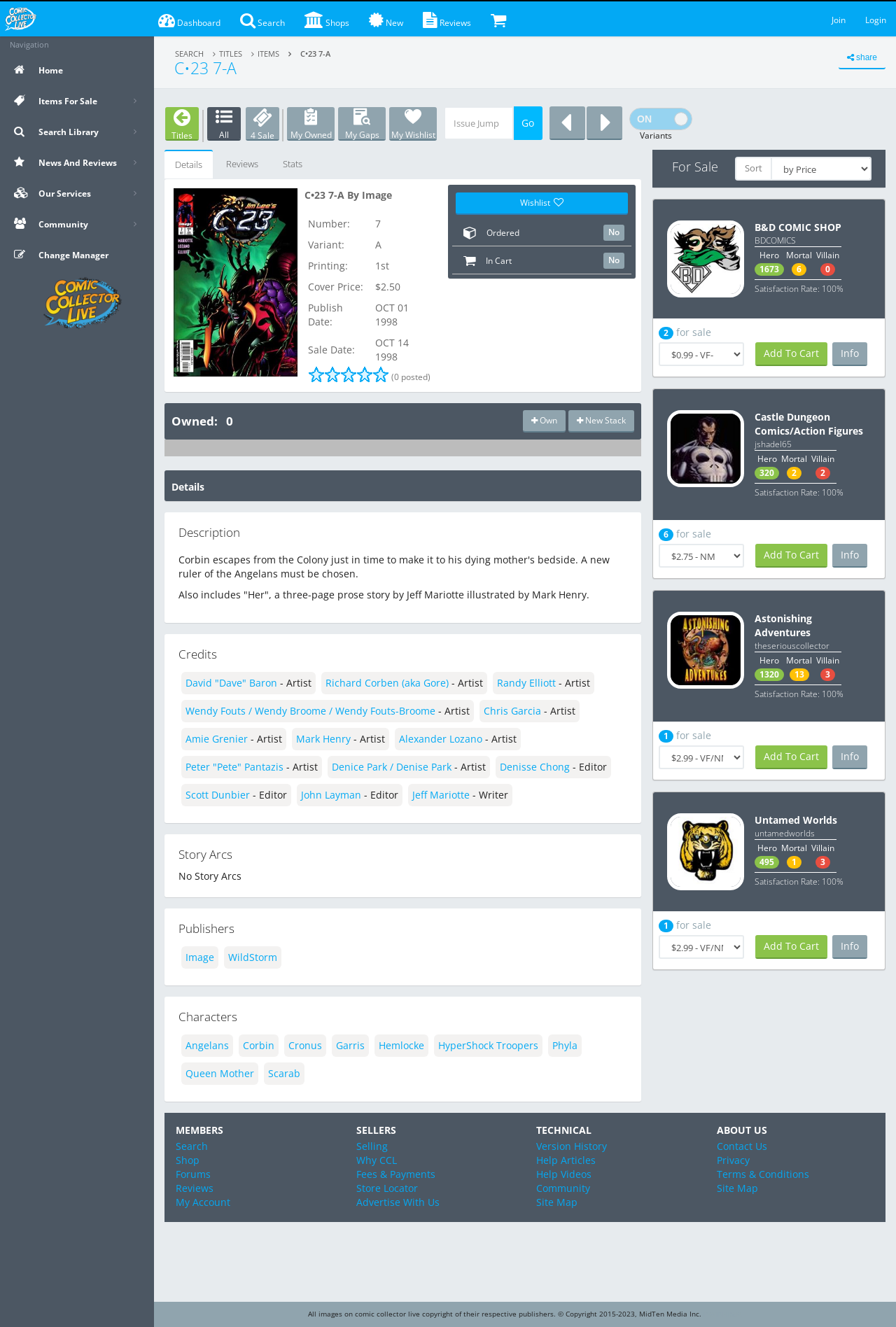What is the name of the current comic?
Please provide a detailed answer to the question.

I found the answer by looking at the header section of the webpage, where it says 'C•23 7-A' in a prominent font.